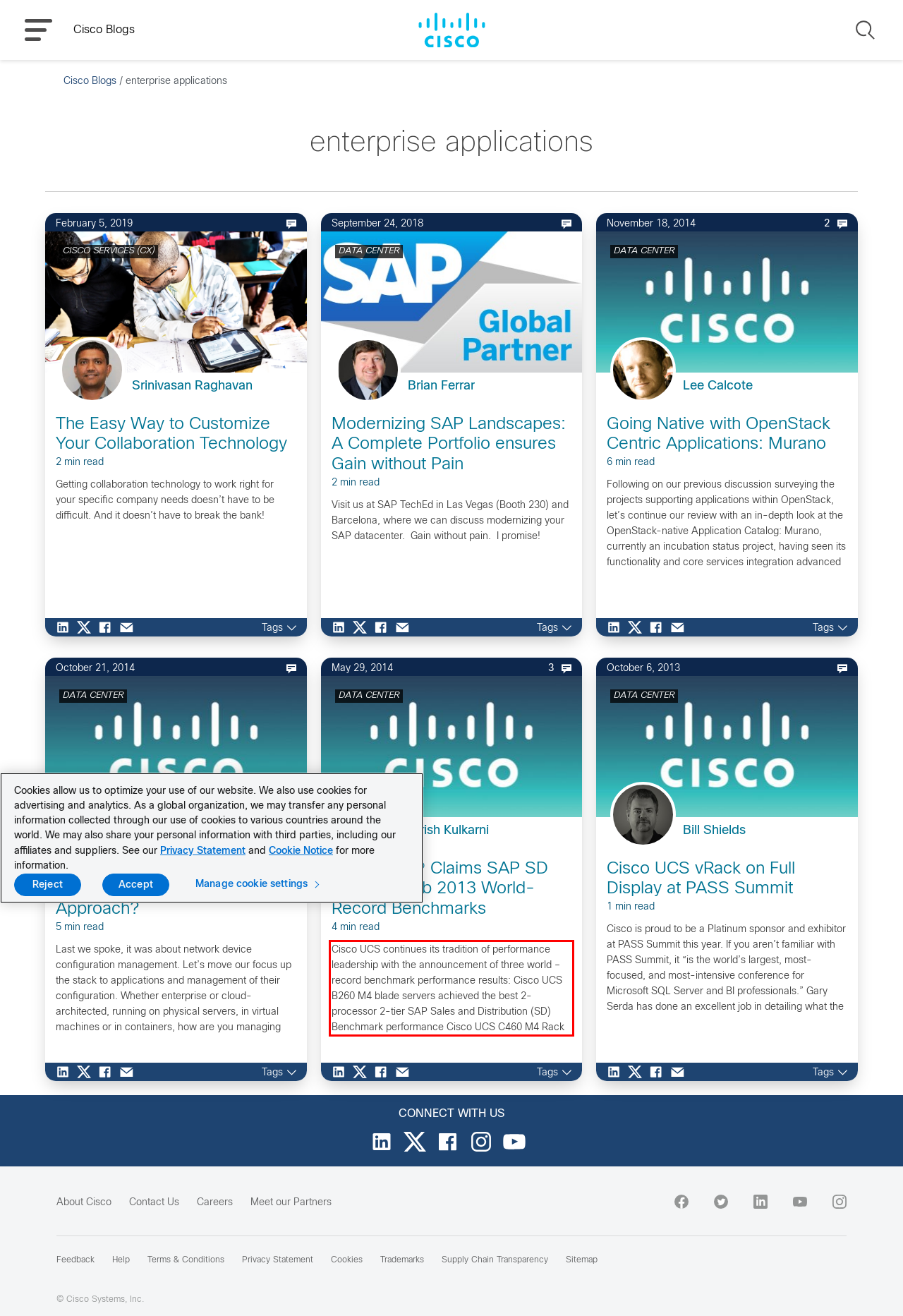Within the screenshot of a webpage, identify the red bounding box and perform OCR to capture the text content it contains.

Cisco UCS continues its tradition of performance leadership with the announcement of three world –record benchmark performance results: Cisco UCS B260 M4 blade servers achieved the best 2-processor 2-tier SAP Sales and Distribution (SD) Benchmark performance Cisco UCS C460 M4 Rack Server set new world-record SPECjbb®2013 MultiJVM 4-socket max-jOPS performance result. Cisco UCS B260 M4 Blade […]